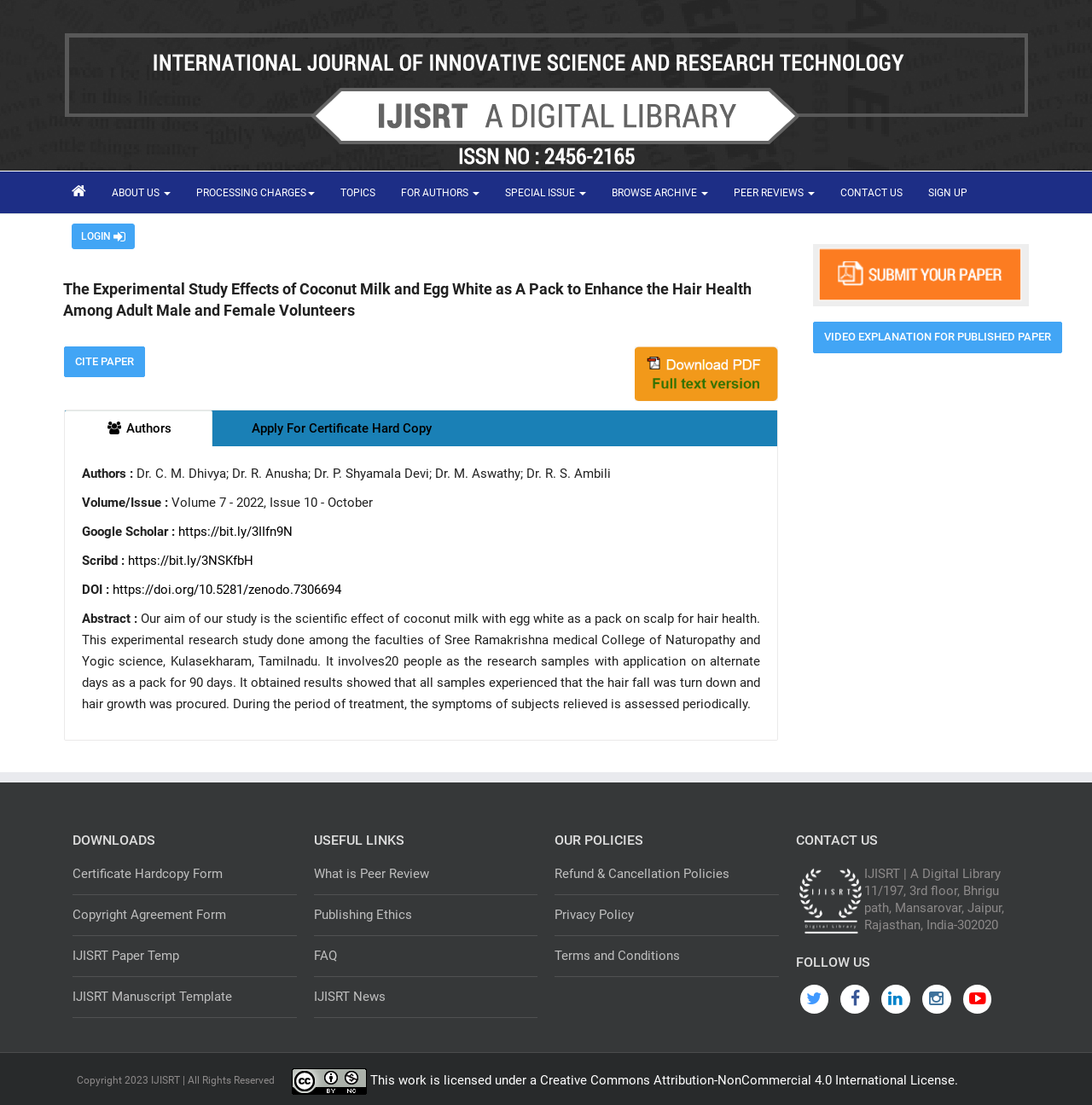What is the name of the journal?
Please respond to the question with a detailed and thorough explanation.

I found the answer by looking at the top of the webpage, where it says 'The experimental study effects of coconut milk and egg white as a pack to enhance the hair health among adult male and female volunteers| International Journal of Innovative Science and Research Technology'. The journal name is 'International Journal of Innovative Science and Research Technology'.